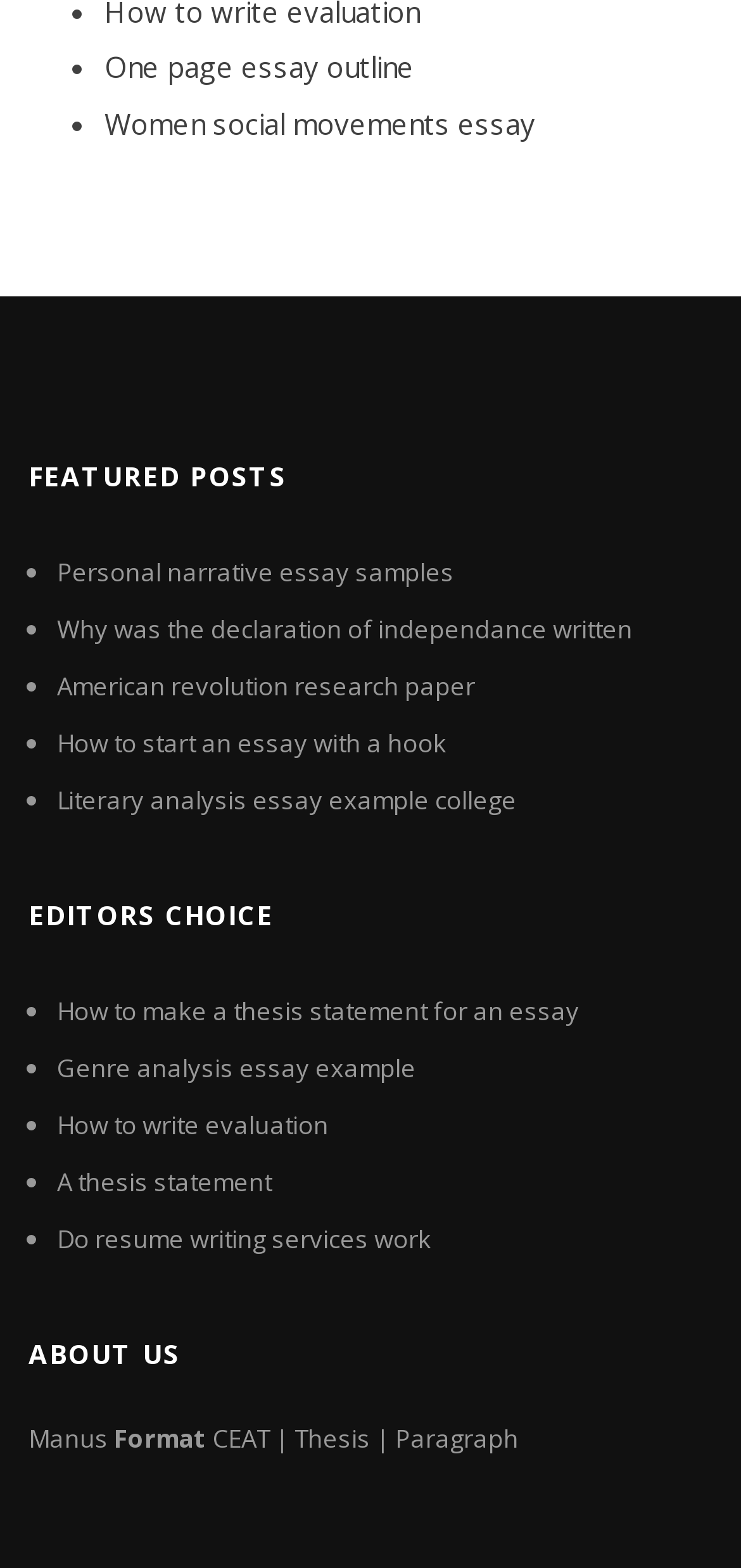Identify the bounding box coordinates for the region of the element that should be clicked to carry out the instruction: "View 'Women social movements essay'". The bounding box coordinates should be four float numbers between 0 and 1, i.e., [left, top, right, bottom].

[0.141, 0.066, 0.723, 0.091]